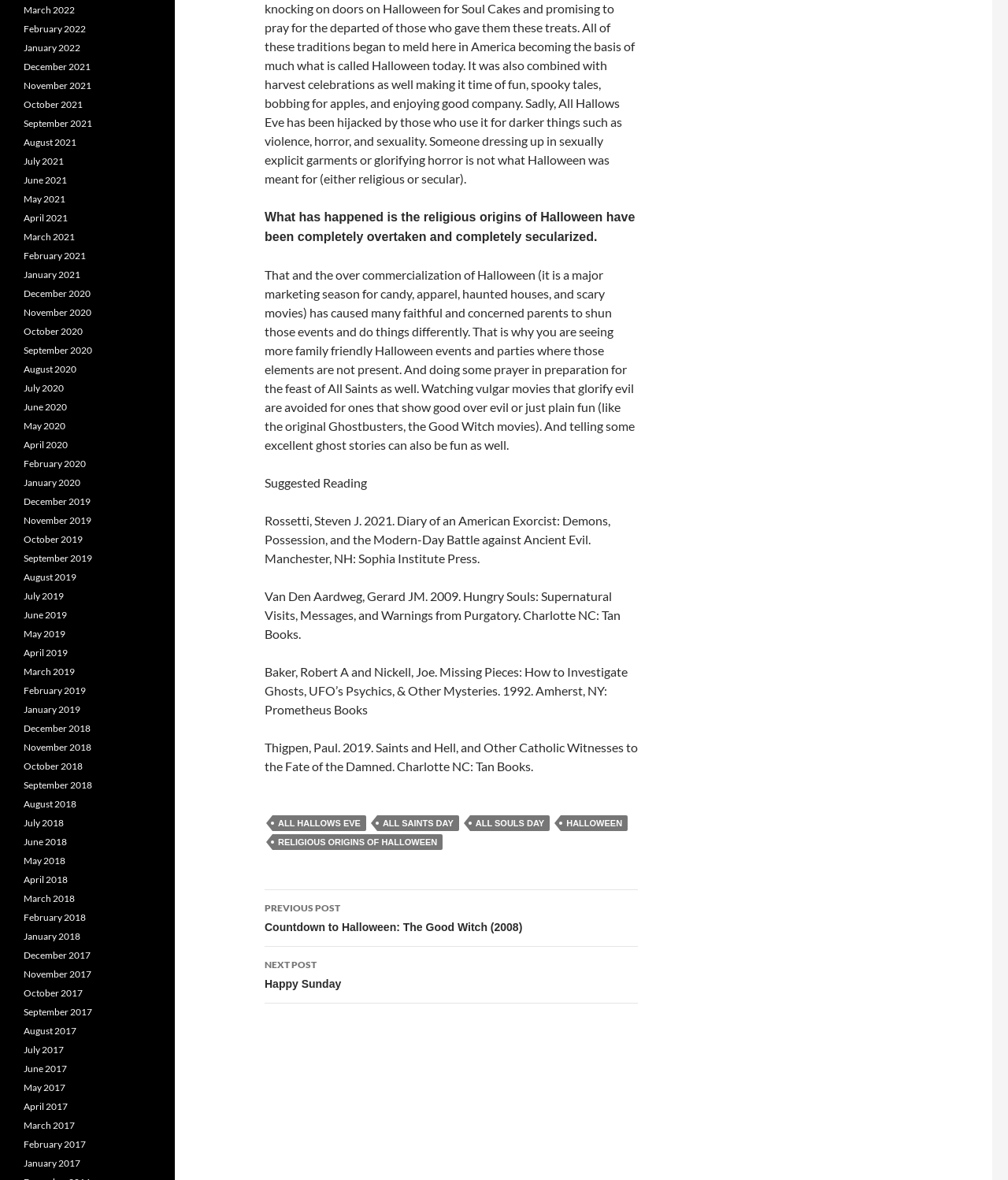Please reply to the following question with a single word or a short phrase:
What is the theme of the links in the footer section?

holidays and celebrations